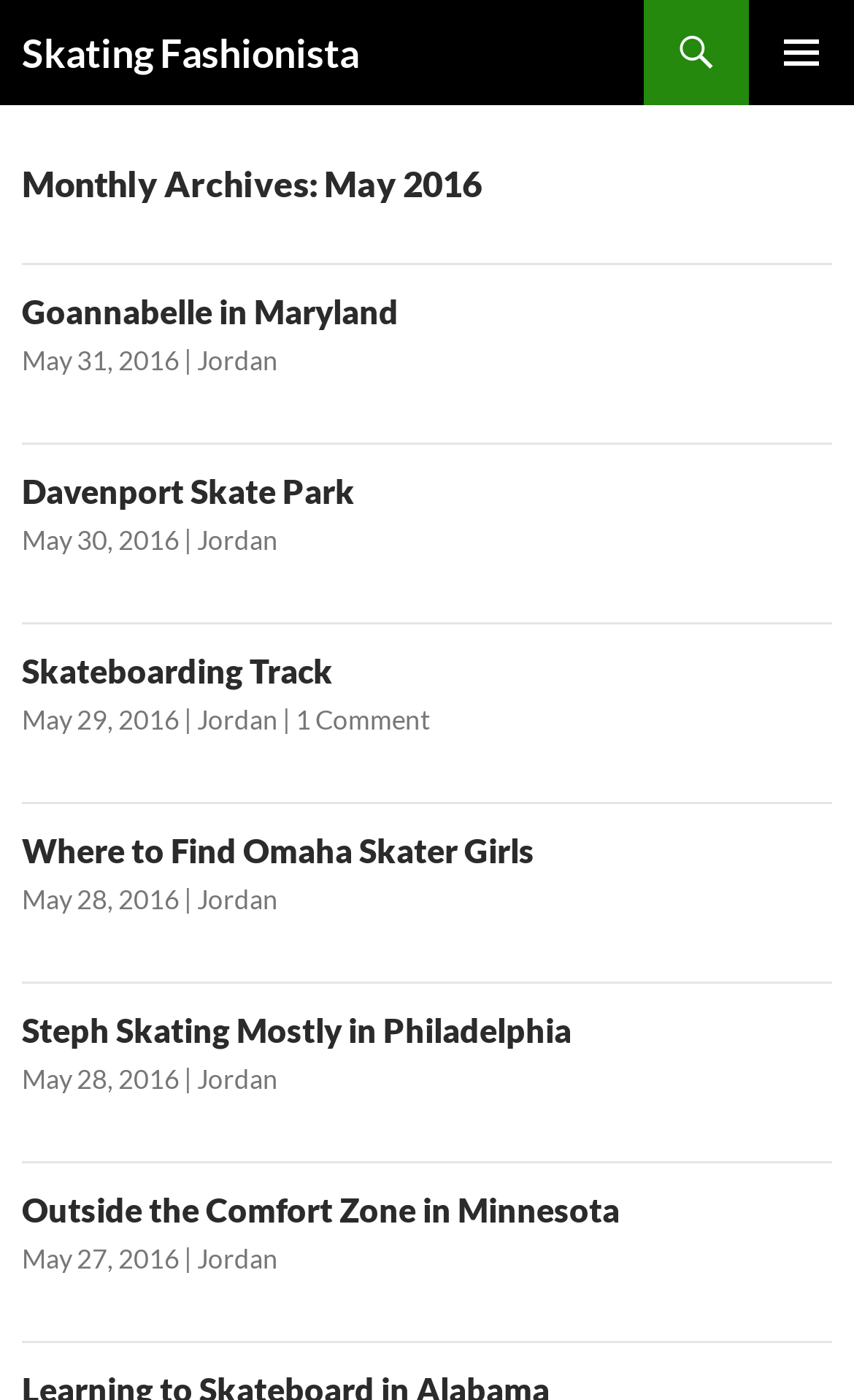Offer an in-depth caption of the entire webpage.

The webpage is an archive page for May 2016 on the "Skating Fashionista" website. At the top, there is a heading "Skating Fashionista" and a button labeled "PRIMARY MENU" on the right side. Below the heading, there is a link "SKIP TO CONTENT".

The main content of the page is divided into five sections, each representing a different article. These sections are stacked vertically, with the first section starting from the top left corner of the page. Each section has a heading, a link to the article, a date and time, and the author's name "Jordan". The headings of the articles are "Goannabelle in Maryland", "Davenport Skate Park", "Skateboarding Track", "Where to Find Omaha Skater Girls", and "Outside the Comfort Zone in Minnesota". 

There is also a "Monthly Archives: May 2016" heading above the first article section, indicating that these articles are from May 2016.